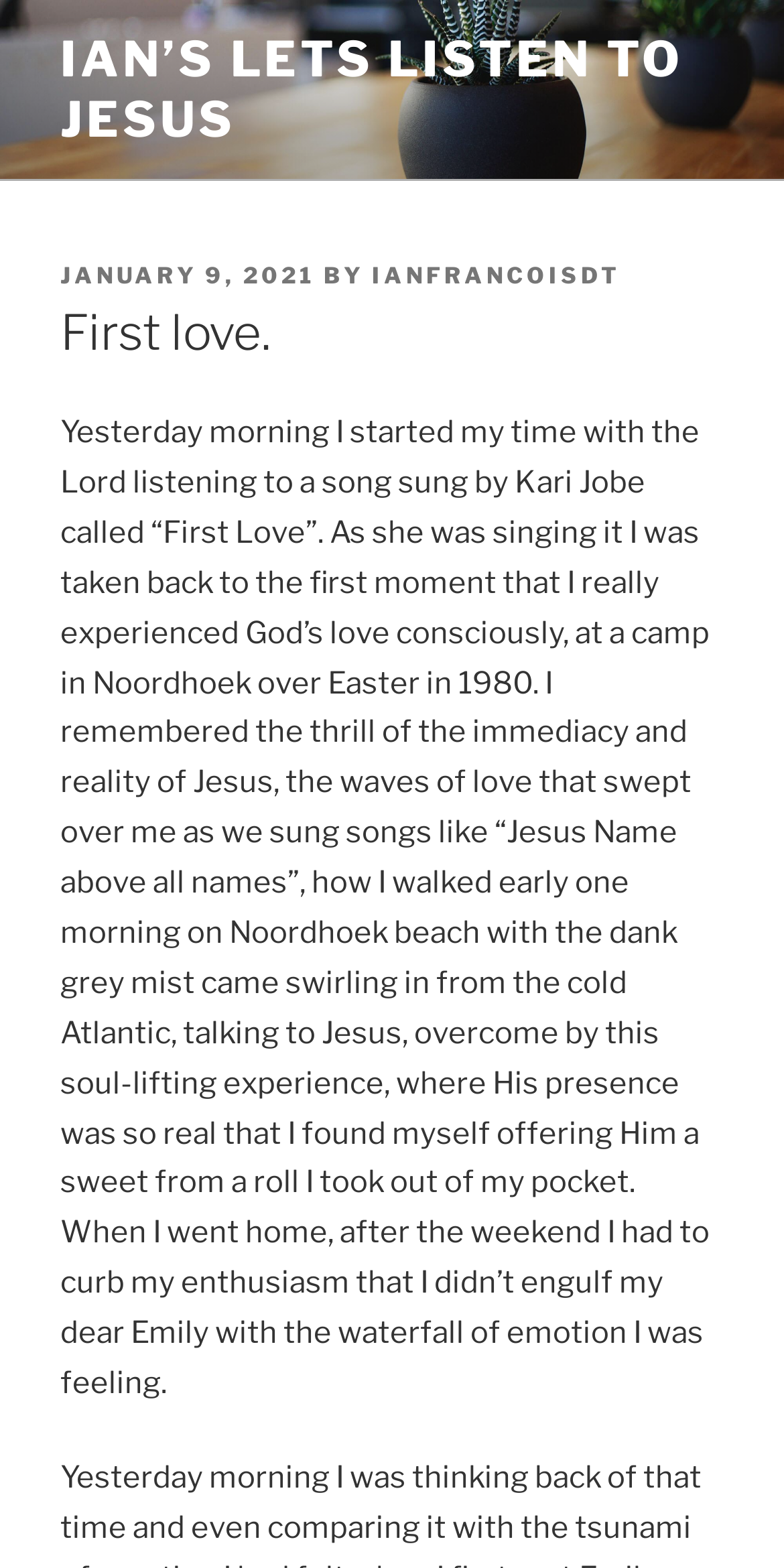Determine the bounding box for the HTML element described here: "Ian’s lets listen to Jesus". The coordinates should be given as [left, top, right, bottom] with each number being a float between 0 and 1.

[0.077, 0.019, 0.873, 0.095]